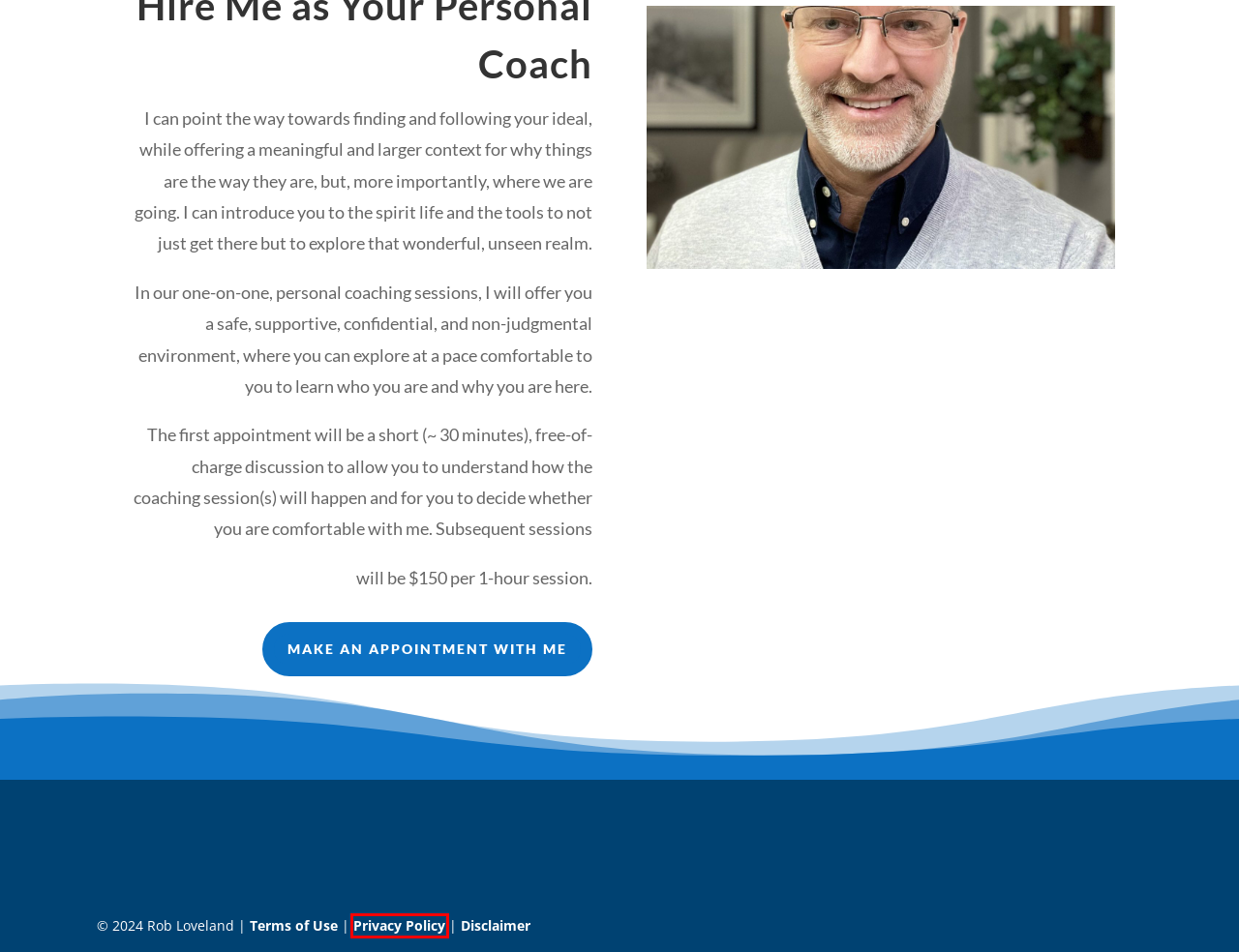Assess the screenshot of a webpage with a red bounding box and determine which webpage description most accurately matches the new page after clicking the element within the red box. Here are the options:
A. Blog - Rob Loveland
B. About - Rob Loveland
C. Contact Rob
D. Home - Rob Loveland
E. Cart - Rob Loveland
F. Disclaimer - Rob Loveland
G. Terms of Use - Rob Loveland
H. Privacy Policy - Rob Loveland

H